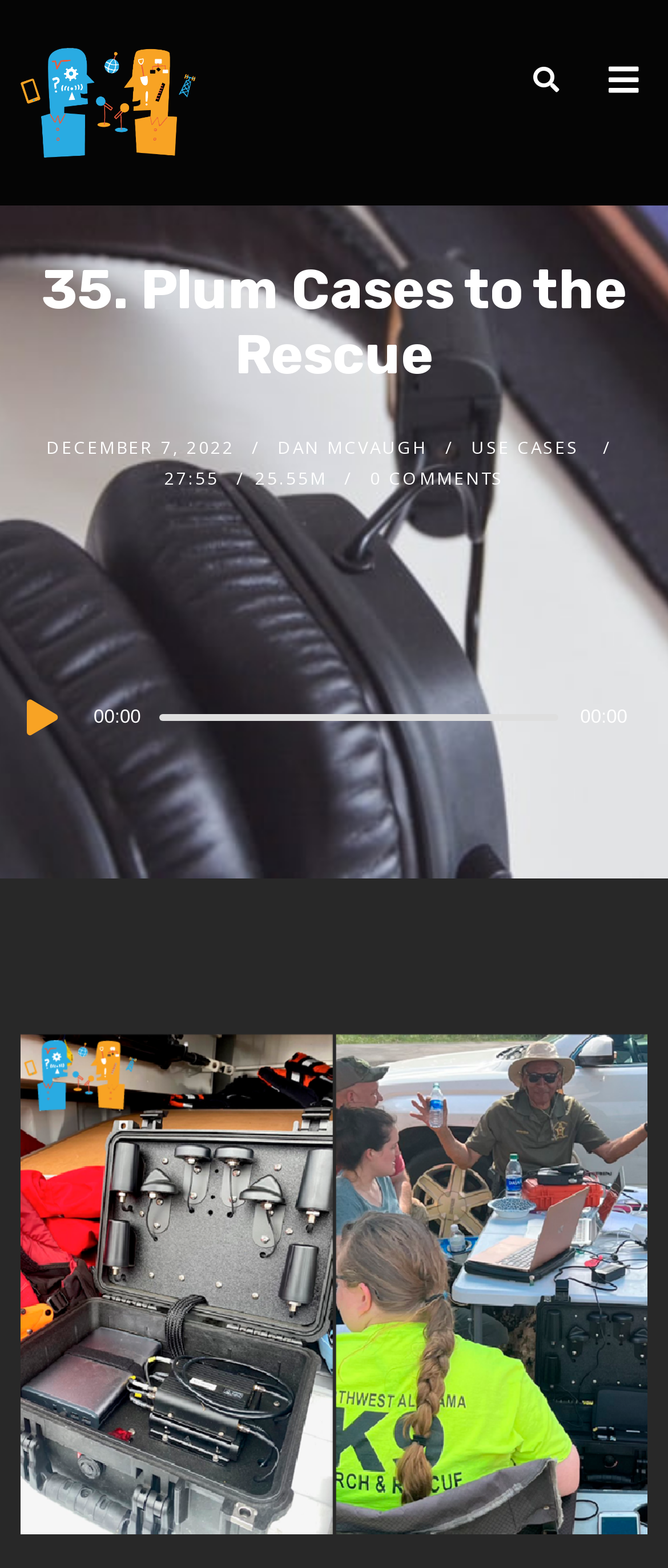Determine the bounding box coordinates for the HTML element mentioned in the following description: "0 Comments". The coordinates should be a list of four floats ranging from 0 to 1, represented as [left, top, right, bottom].

[0.554, 0.297, 0.754, 0.312]